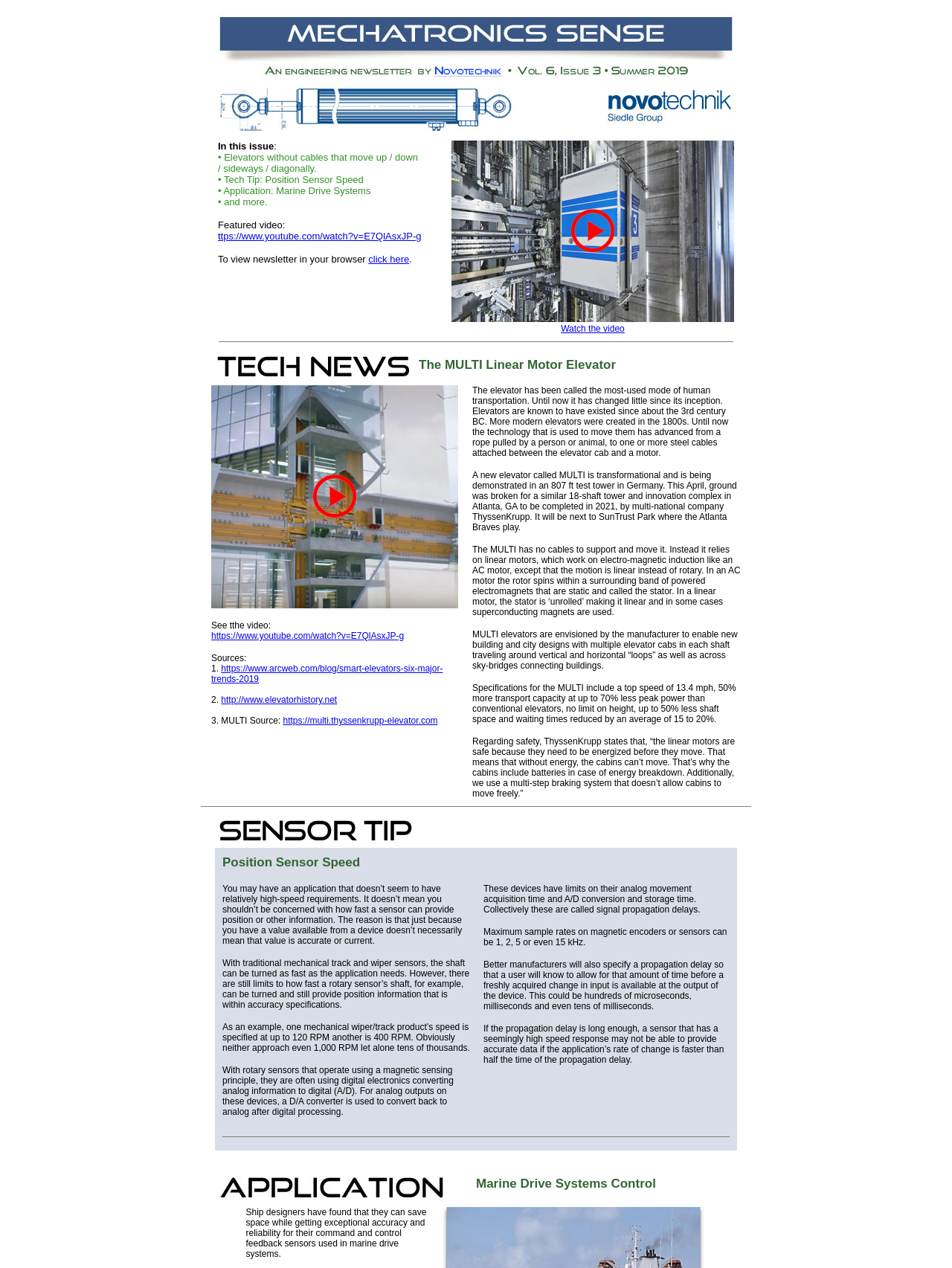What is the main topic of the newsletter?
From the screenshot, supply a one-word or short-phrase answer.

Mechatronics